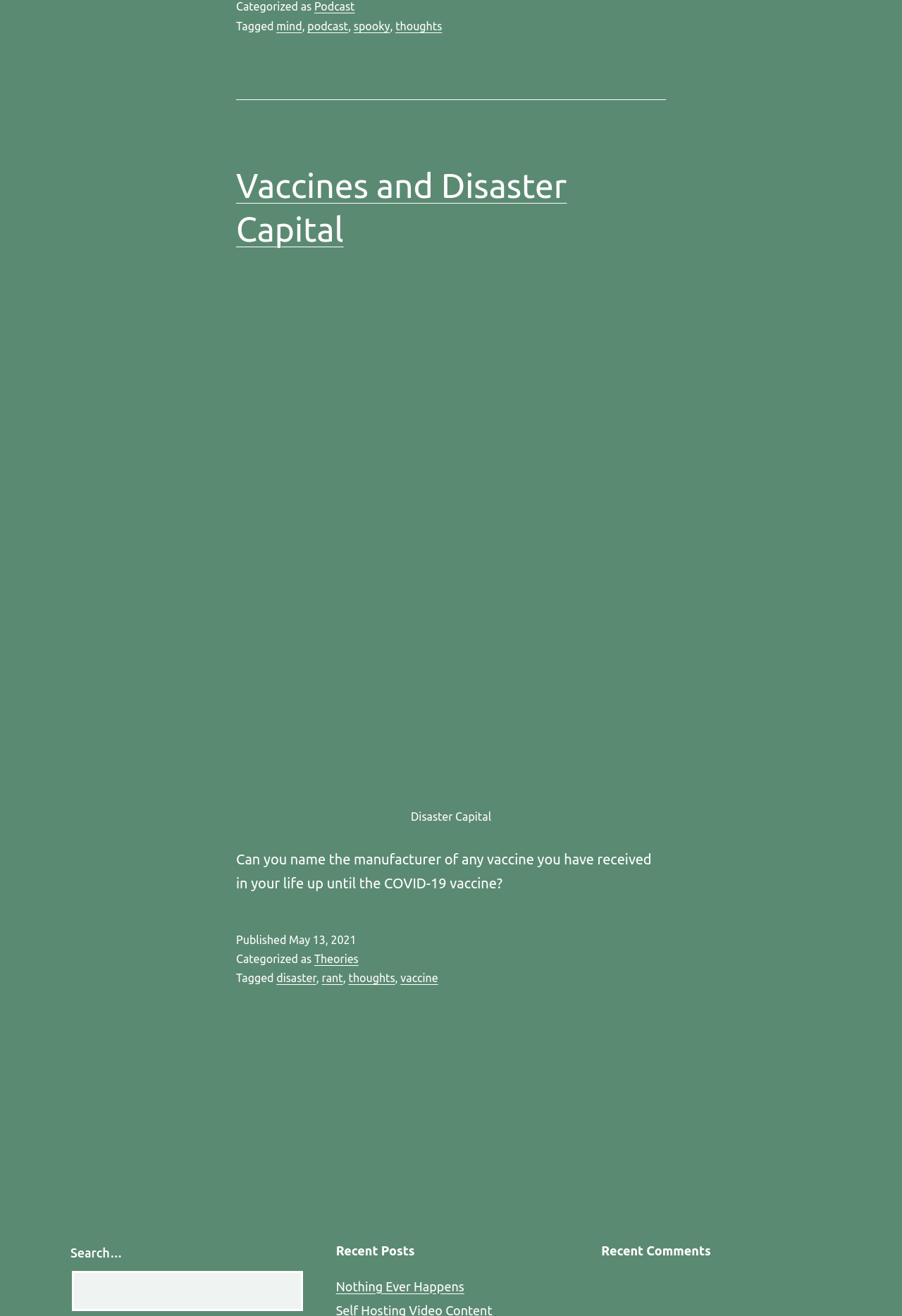Can you show the bounding box coordinates of the region to click on to complete the task described in the instruction: "Click the 'Podcast' link"?

[0.348, 0.0, 0.393, 0.01]